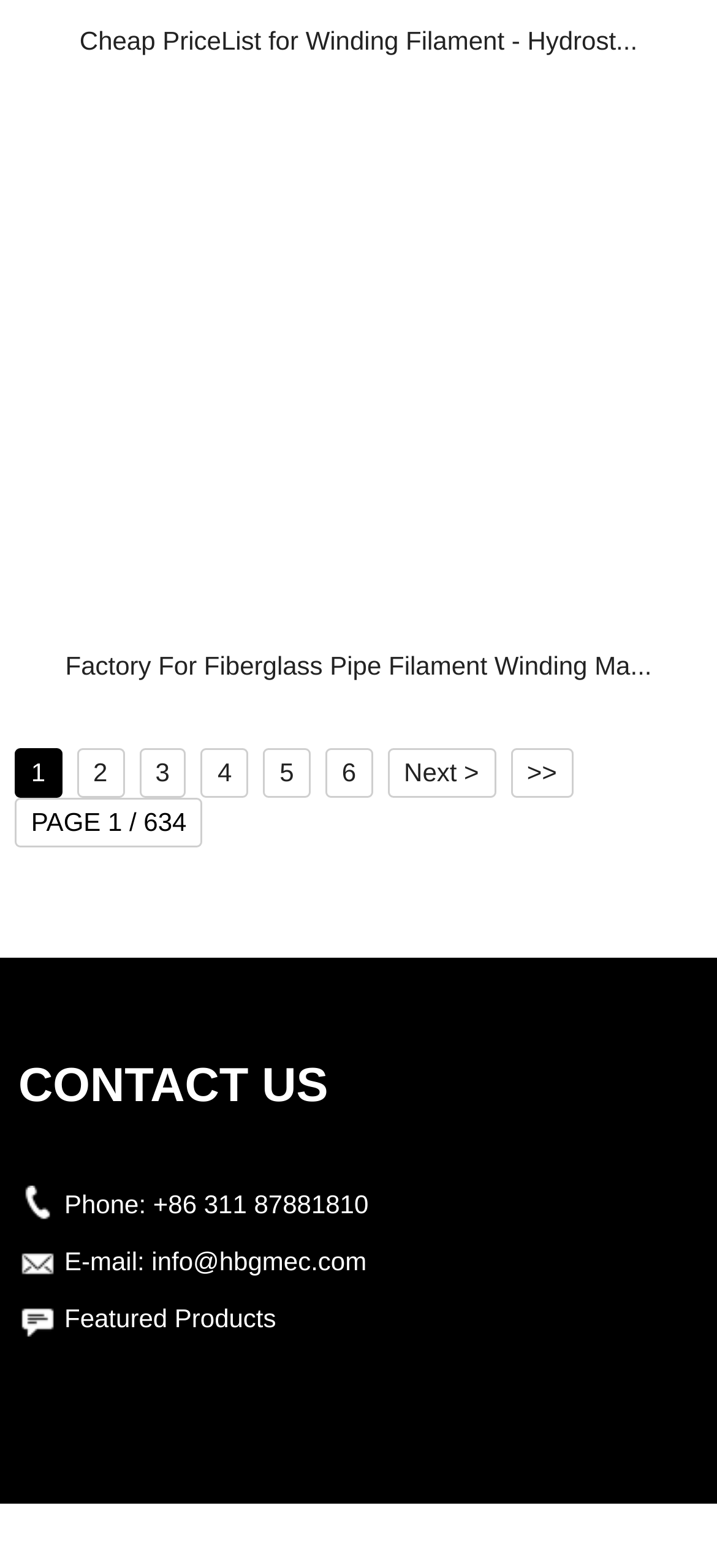Locate the bounding box coordinates of the element that should be clicked to fulfill the instruction: "Click on the link to view winding filament products".

[0.036, 0.014, 0.964, 0.066]